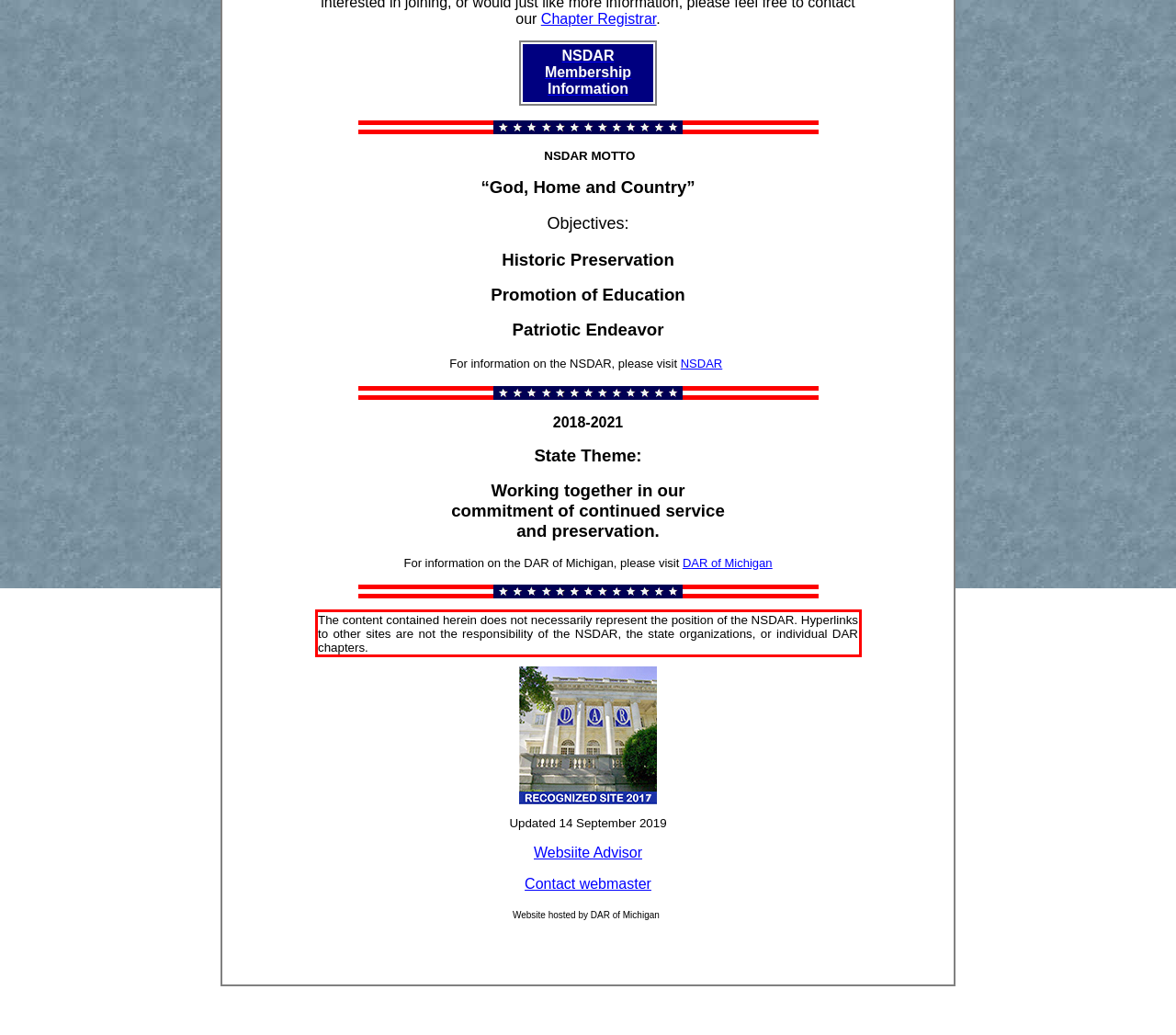Using the provided screenshot of a webpage, recognize the text inside the red rectangle bounding box by performing OCR.

The content contained herein does not necessarily represent the position of the NSDAR. Hyperlinks to other sites are not the responsibility of the NSDAR, the state organizations, or individual DAR chapters.